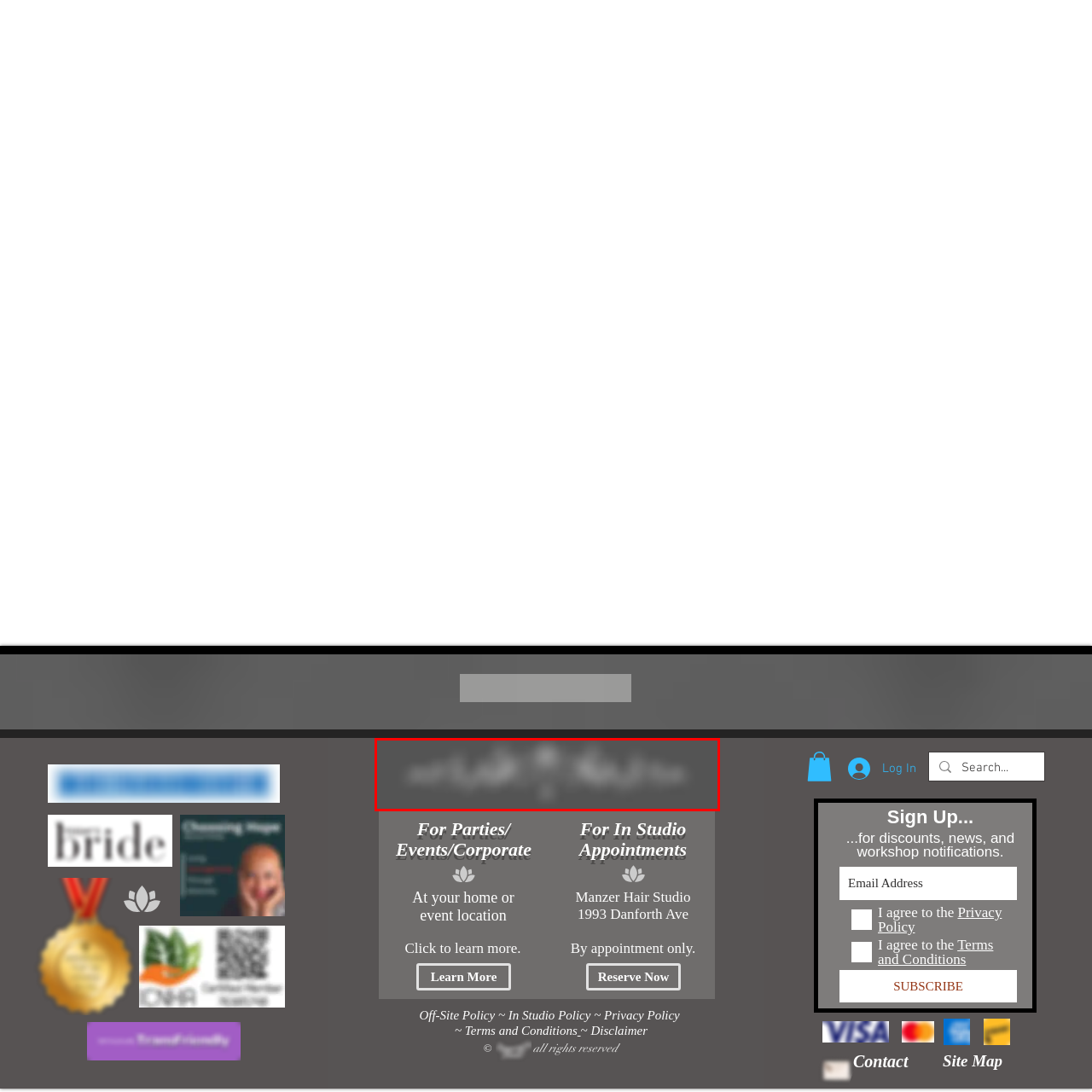Inspect the area marked by the red box and provide a short answer to the question: What themes are associated with henna traditions?

Beauty, elegance, cultural richness